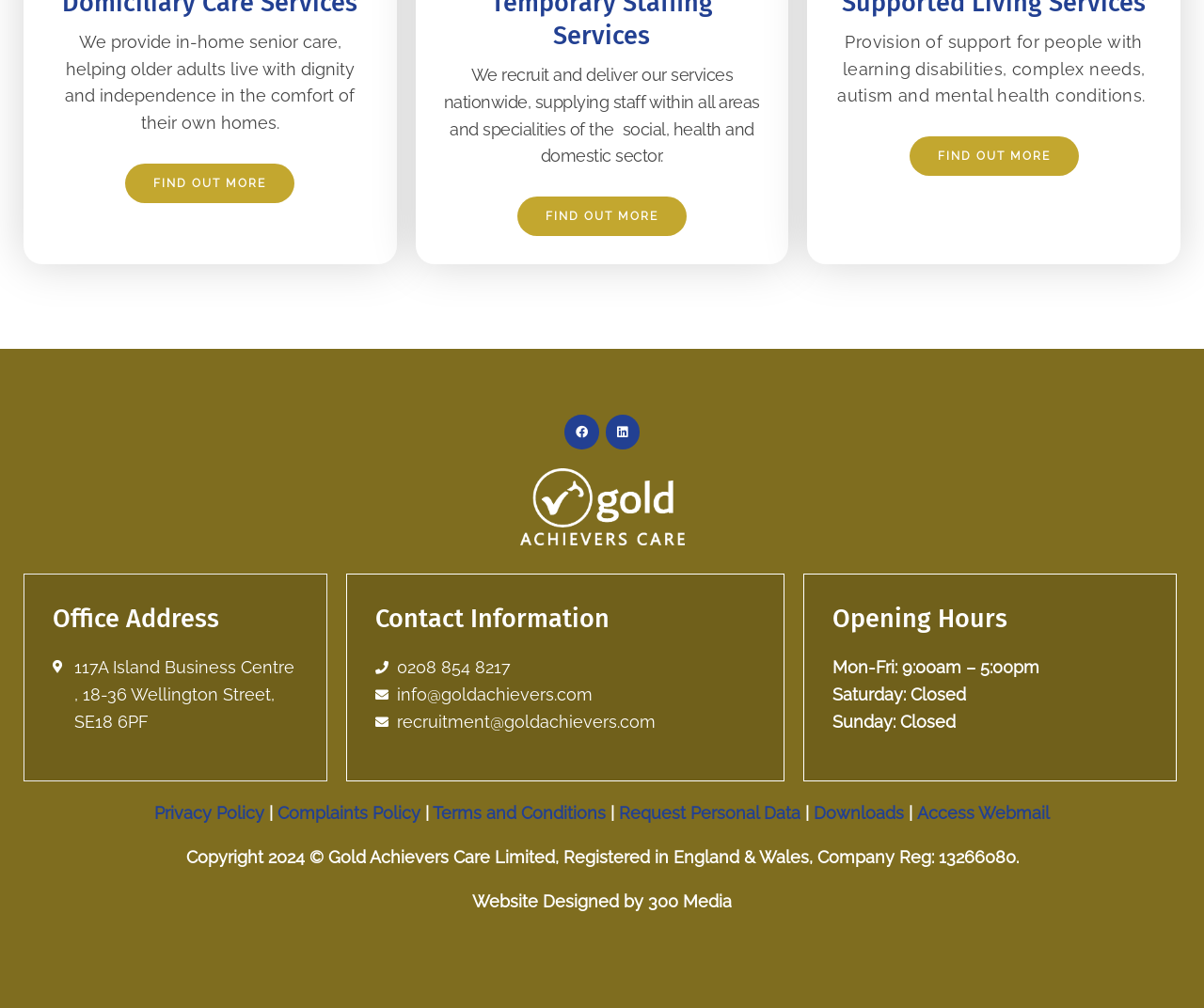What is the company's contact email for recruitment?
Answer the question with a thorough and detailed explanation.

The company's contact email for recruitment is mentioned in the link element with the text 'recruitment@goldachievers.com', which is located under the 'Contact Information' heading.